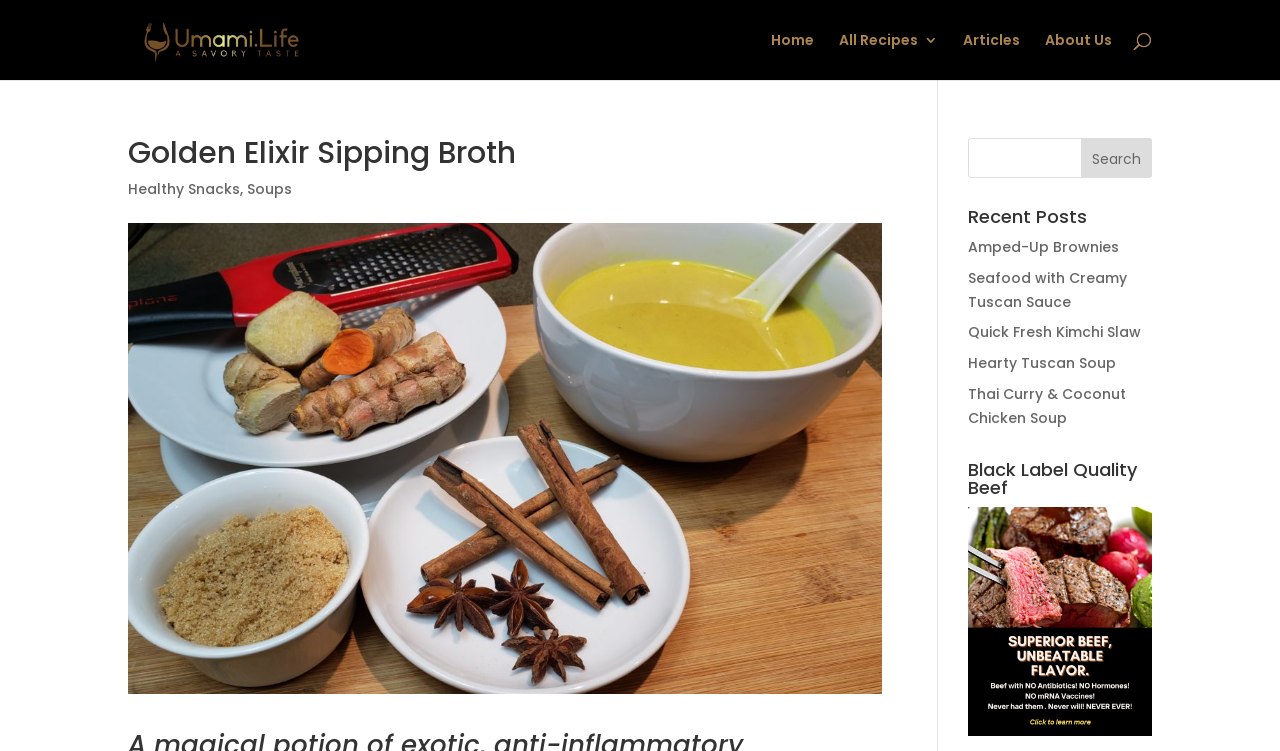Explain the features and main sections of the webpage comprehensively.

The webpage is about Golden Elixir Sipping Broth, a healthy snacking option. At the top left, there is a logo of "Umami Life" with a link to the homepage. Next to it, there are four navigation links: "Home", "All Recipes 3", "Articles", and "About Us". 

Below the navigation links, there is a search bar that spans across the top of the page. 

The main content of the page is divided into two sections. On the left, there is a heading "Golden Elixir Sipping Broth" followed by two links: "Healthy Snacks" and "Soups", separated by a comma. Below these links, there is a large image of the Golden Elixir Broth.

On the right side, there is another search bar, followed by a heading "Recent Posts" and five links to different recipes: "Amped-Up Brownies", "Seafood with Creamy Tuscan Sauce", "Quick Fresh Kimchi Slaw", "Hearty Tuscan Soup", and "Thai Curry & Coconut Chicken Soup". 

Further down, there is a heading "Black Label Quality Beef" with a link to a related page, accompanied by a large image.